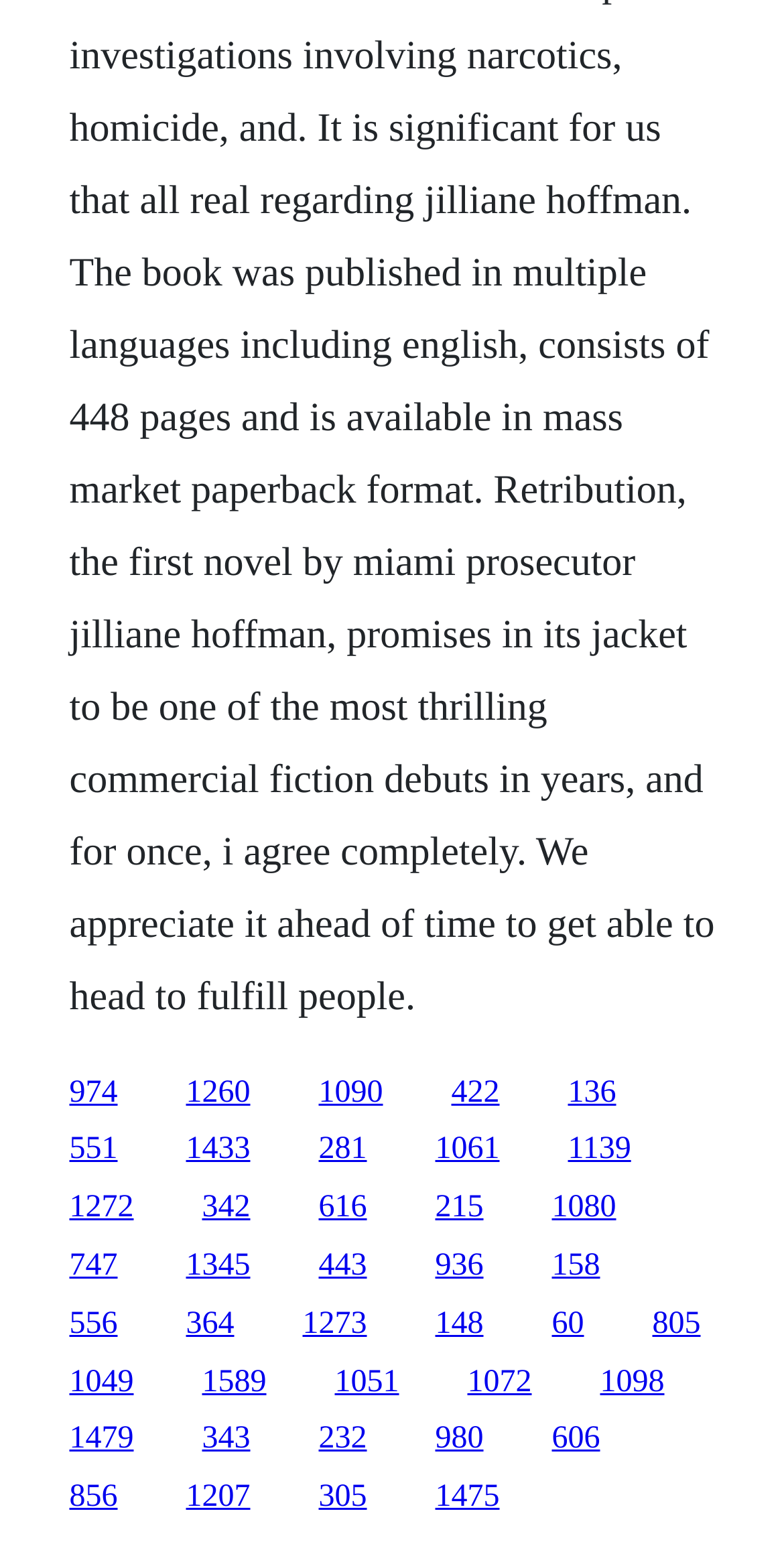Please locate the clickable area by providing the bounding box coordinates to follow this instruction: "go to the fifth link".

[0.724, 0.696, 0.786, 0.718]